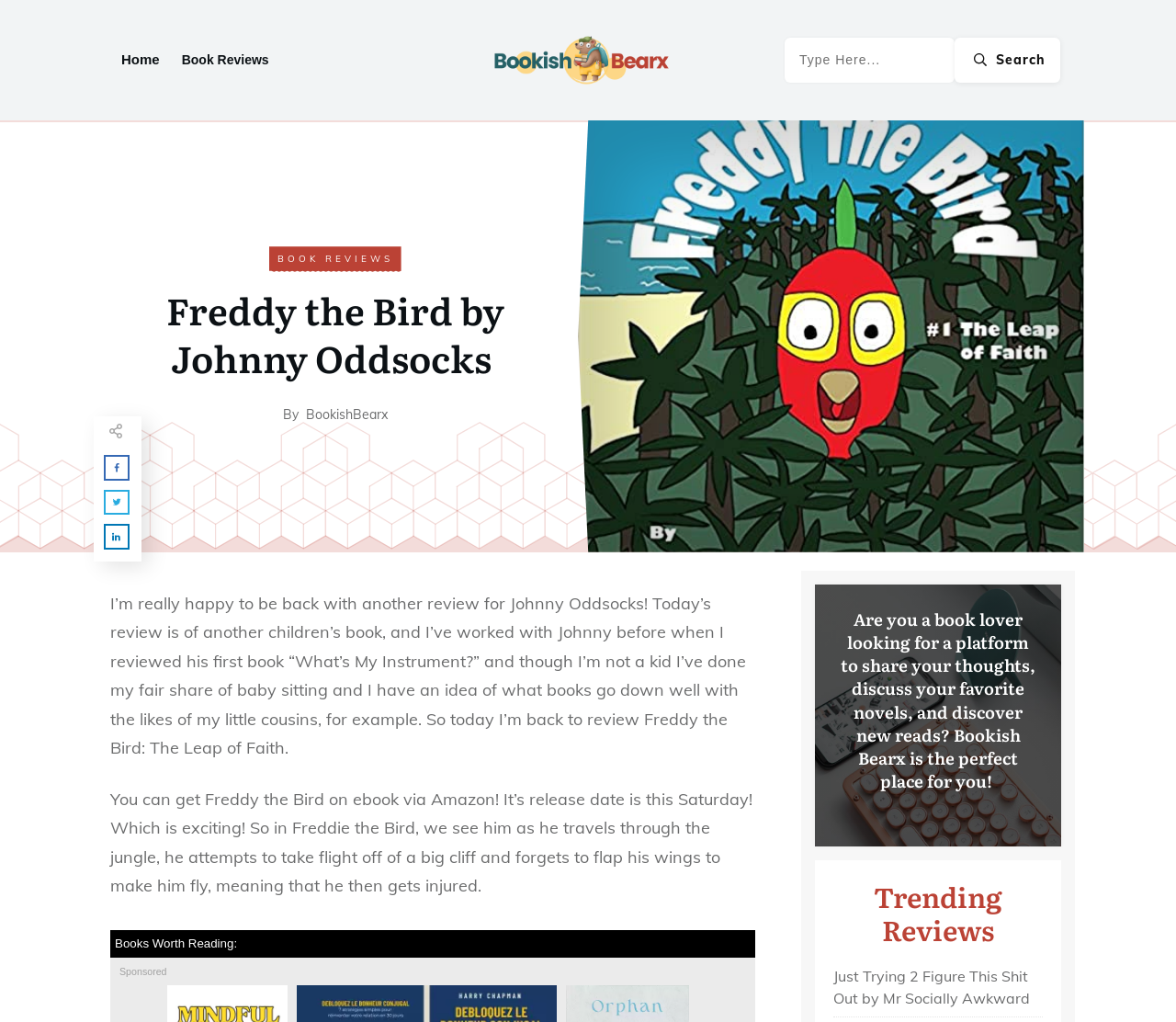Determine the bounding box coordinates for the clickable element to execute this instruction: "Click on the 'Home' link". Provide the coordinates as four float numbers between 0 and 1, i.e., [left, top, right, bottom].

[0.103, 0.045, 0.136, 0.072]